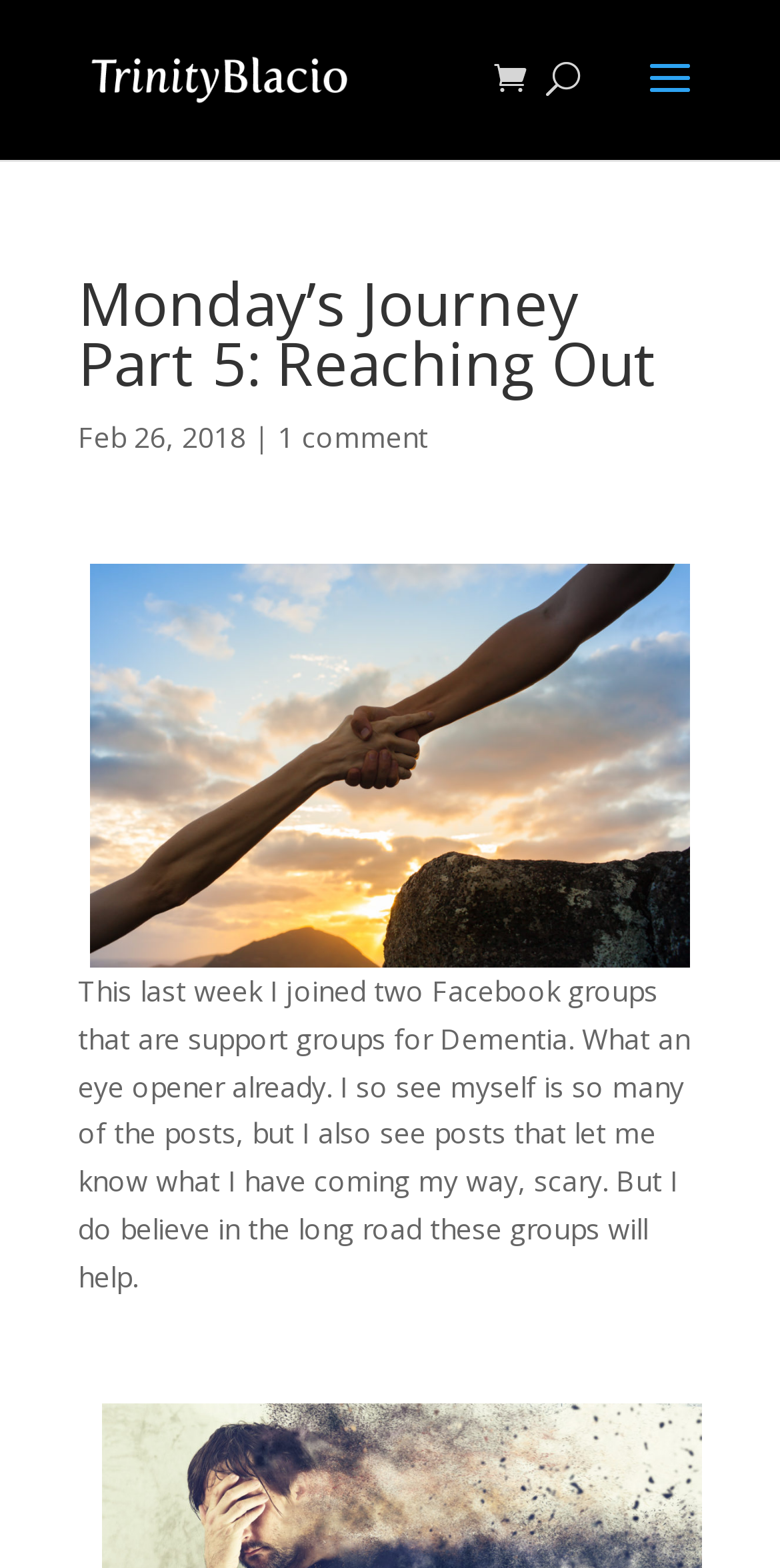Reply to the question with a single word or phrase:
What is the author's name?

Trinity Blacio